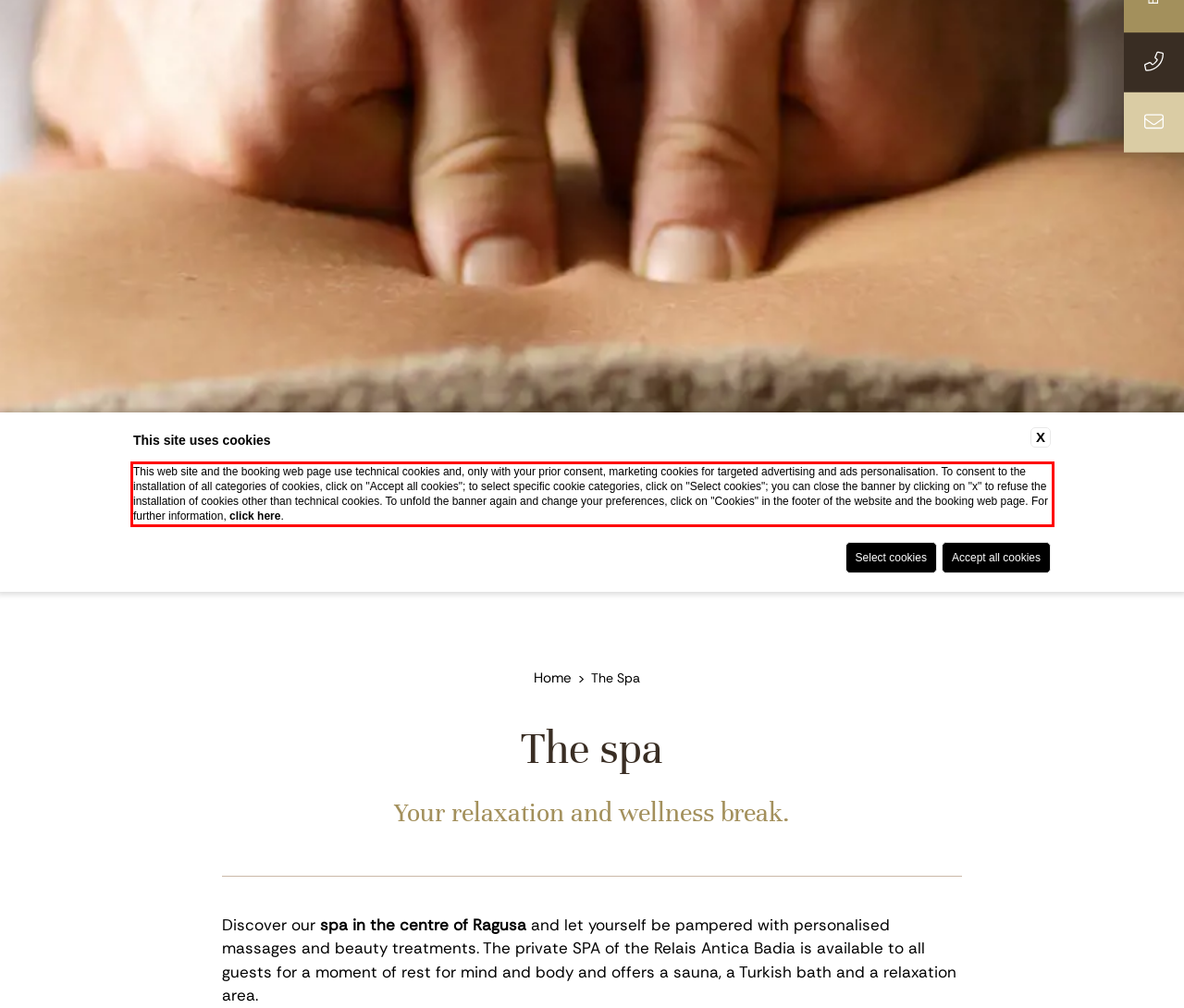Observe the screenshot of the webpage, locate the red bounding box, and extract the text content within it.

This web site and the booking web page use technical cookies and, only with your prior consent, marketing cookies for targeted advertising and ads personalisation. To consent to the installation of all categories of cookies, click on "Accept all cookies"; to select specific cookie categories, click on "Select cookies"; you can close the banner by clicking on "x" to refuse the installation of cookies other than technical cookies. To unfold the banner again and change your preferences, click on "Cookies" in the footer of the website and the booking web page. For further information, click here.